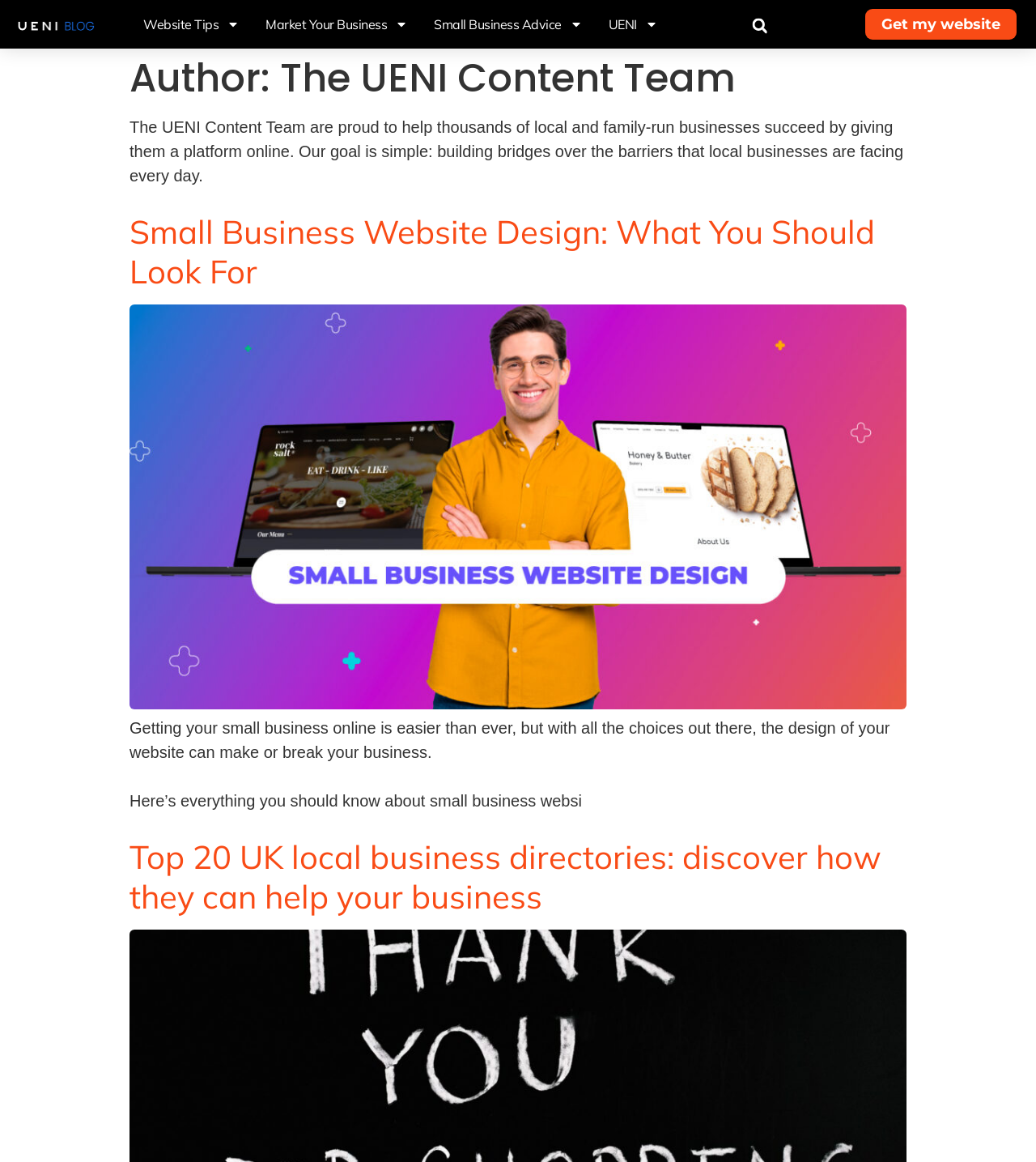Create a detailed narrative describing the layout and content of the webpage.

The webpage is about the UENI Content Team, an author at UENI Blog. At the top, there is a logo of UENI Blog, accompanied by a link to the blog. Below the logo, there is a navigation menu with five links: "Website Tips", "Market Your Business", "Small Business Advice", "UENI", each with a corresponding icon. 

To the right of the navigation menu, there is a search bar with a search button. Next to the search bar, there is a call-to-action button "Get my website". 

Below the navigation menu, there is a header section with the title "Author: The UENI Content Team" and a brief description of the team's goal. 

The main content of the webpage is an article section, which contains three blog posts. The first post is titled "Small Business Website Design: What You Should Look For" and has a link to the full article. Below the title, there is an image of two laptops with a website on their screens, a smiling man in front of them, and the title of the post on top of everything. The post also has a brief summary. 

The second post is titled "Top 20 UK local business directories: discover how they can help your business" and also has a link to the full article.